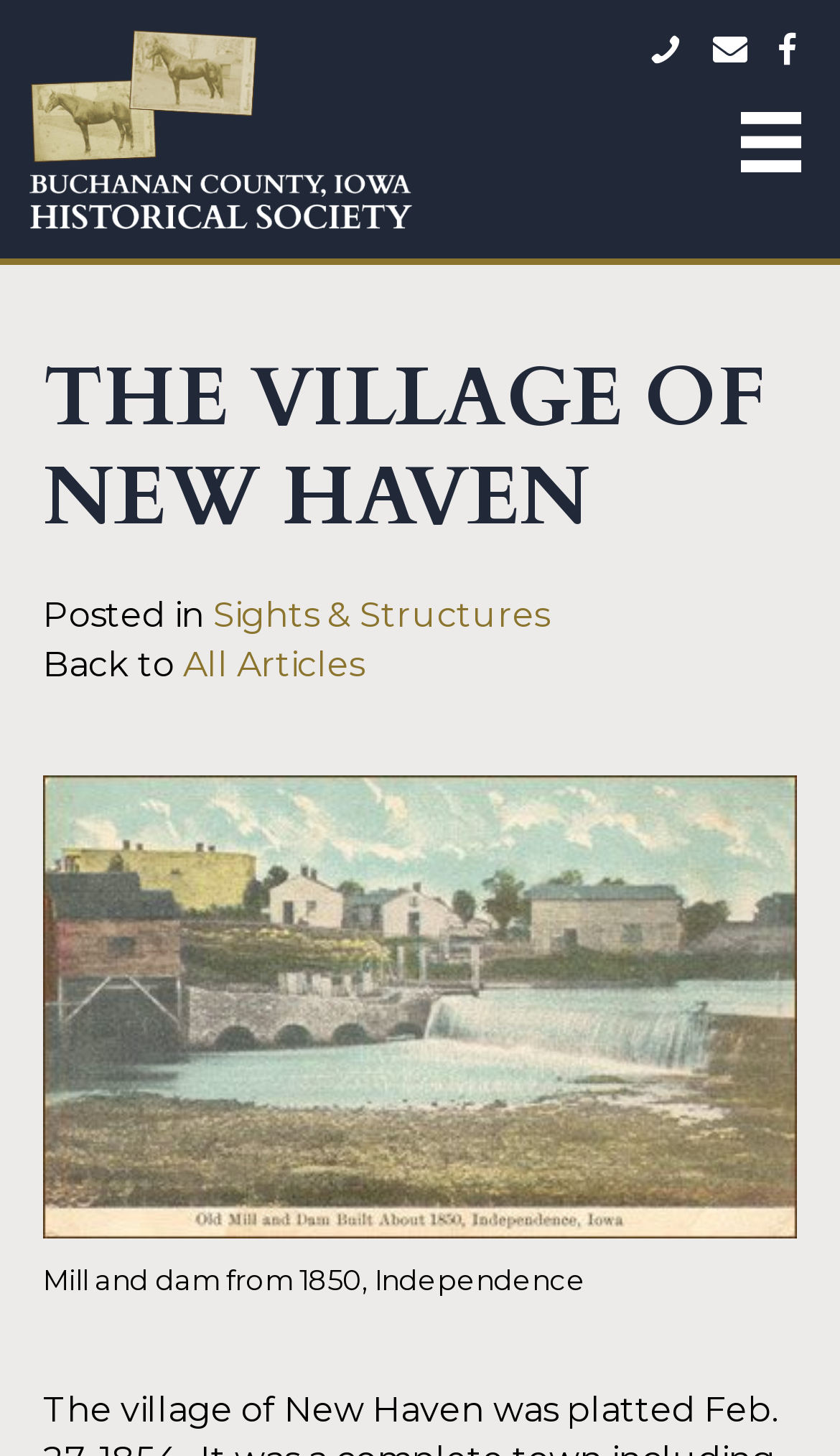What is the location of the old mill and dam?
Carefully analyze the image and provide a thorough answer to the question.

The location of the old mill and dam can be found in the static text element 'Mill and dam from 1850, Independence' which is located below the image element of the old mill and dam.